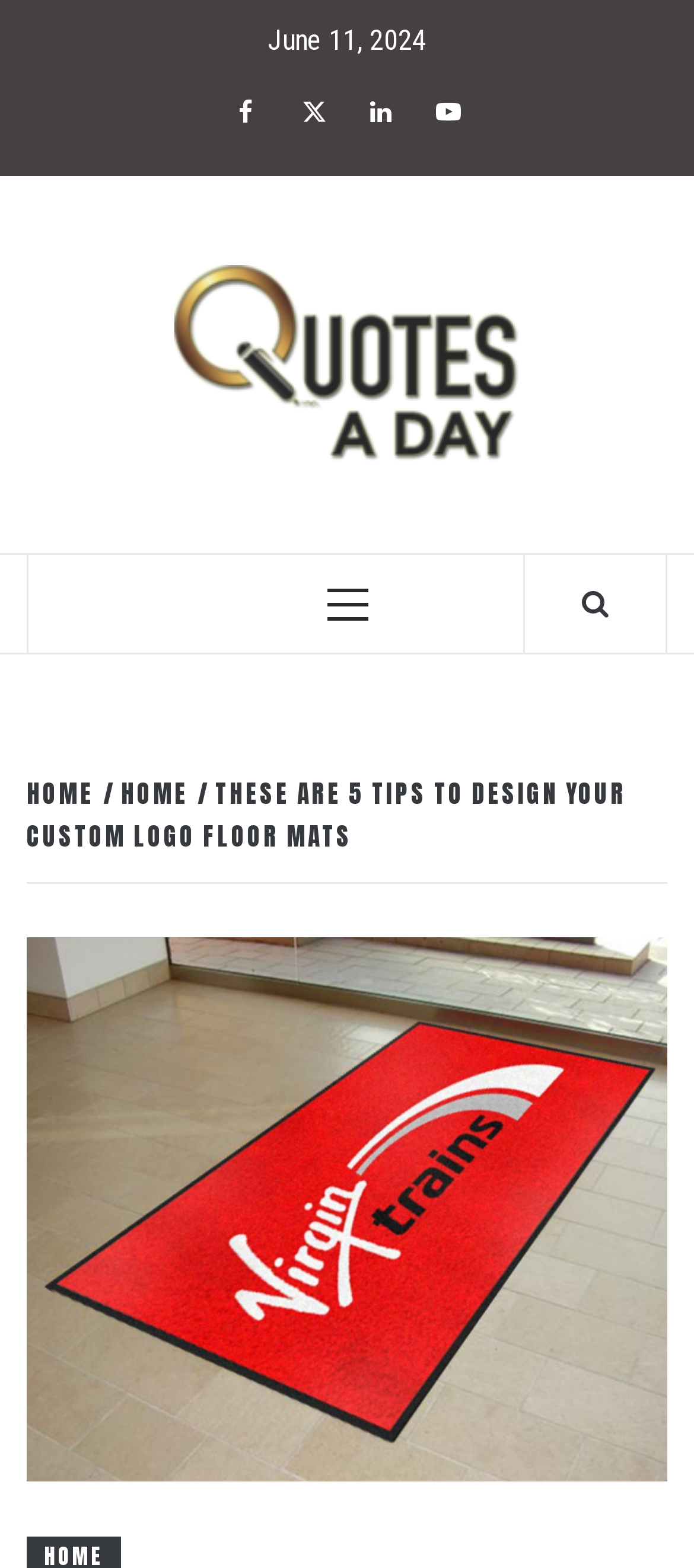How many breadcrumb links are present? From the image, respond with a single word or brief phrase.

3